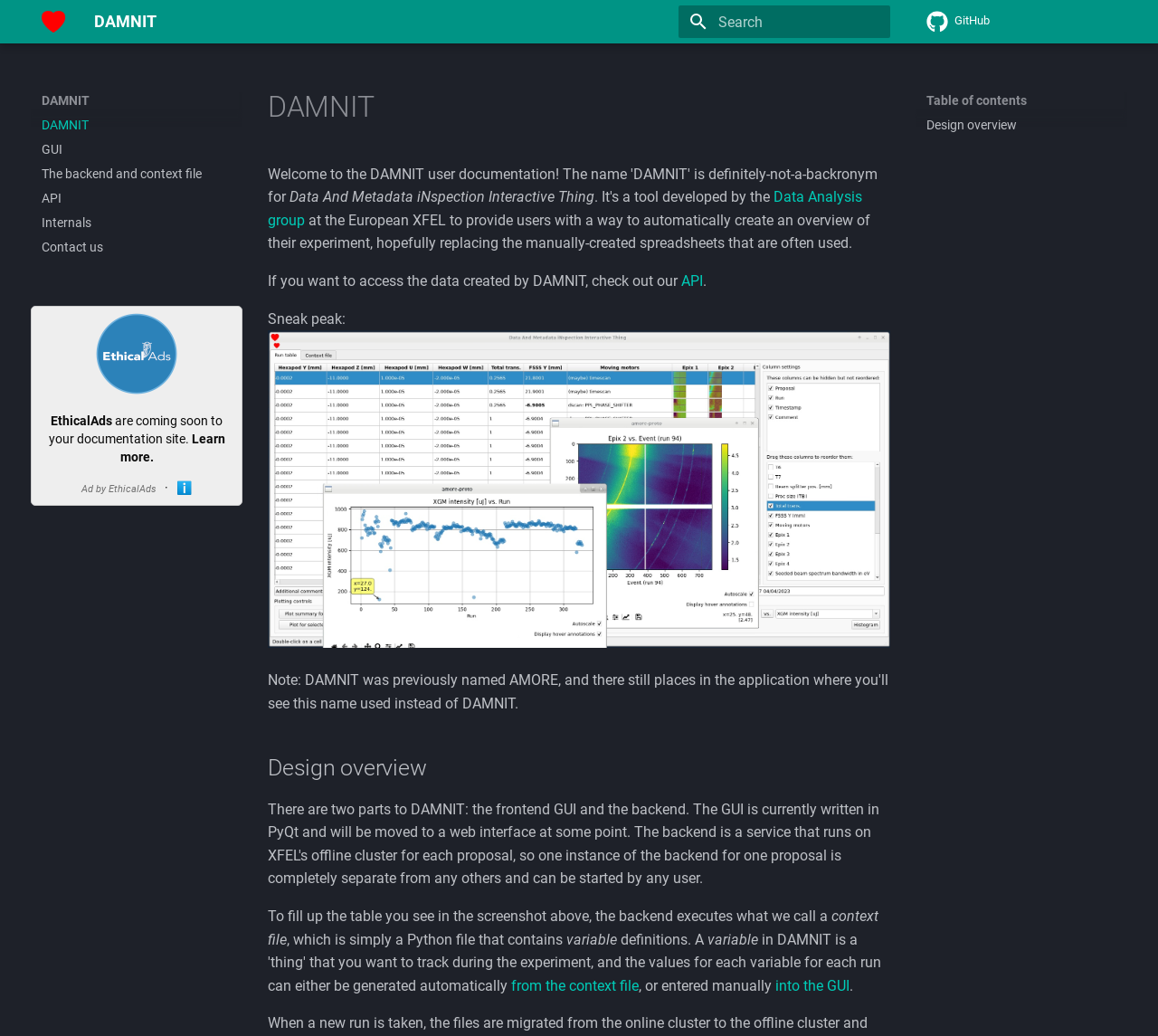Show me the bounding box coordinates of the clickable region to achieve the task as per the instruction: "View the design overview".

[0.8, 0.113, 0.964, 0.128]